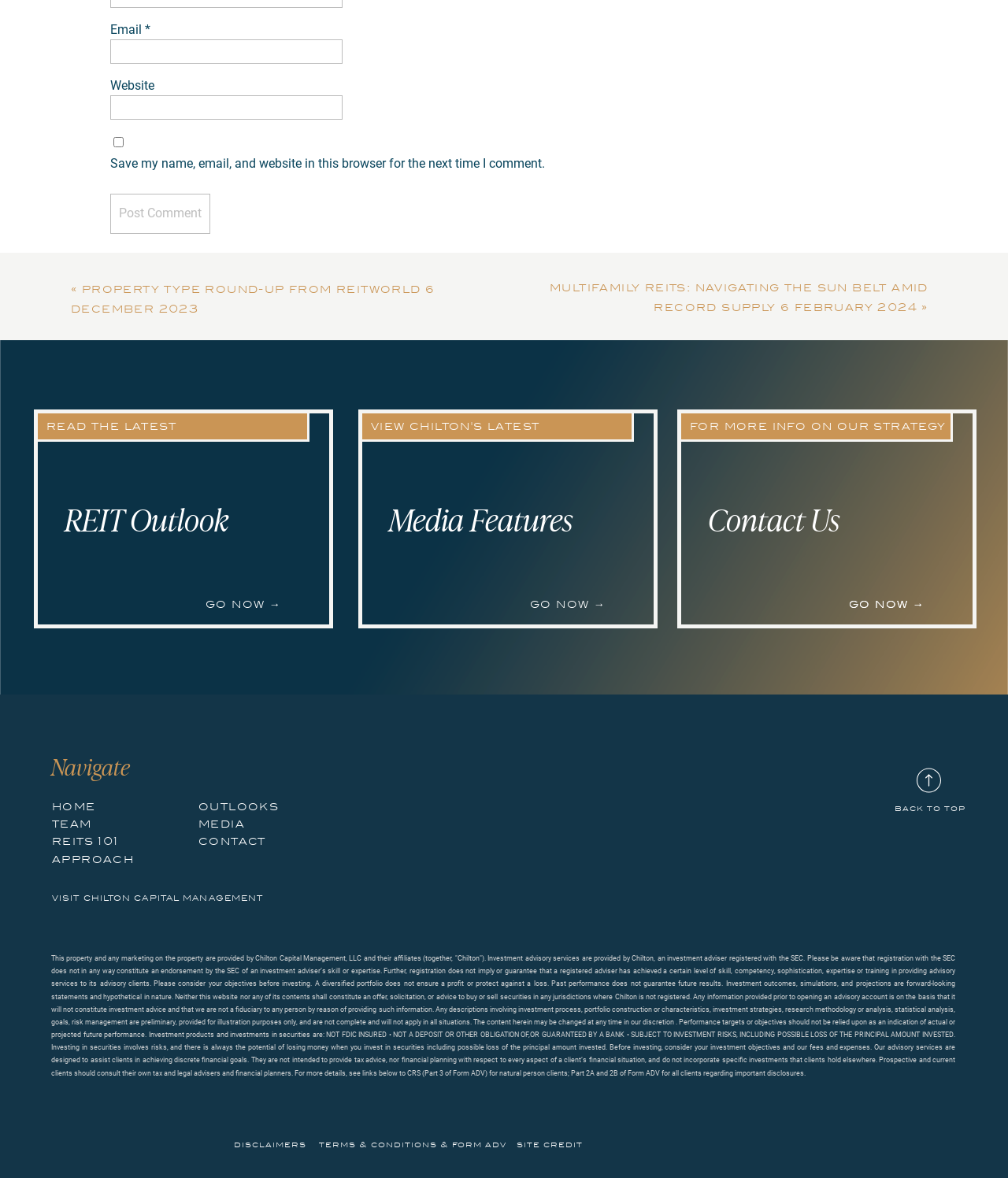Kindly provide the bounding box coordinates of the section you need to click on to fulfill the given instruction: "Visit 'multifamily reits: navigating the sun belt amid record supply | february 2024'".

[0.545, 0.239, 0.921, 0.267]